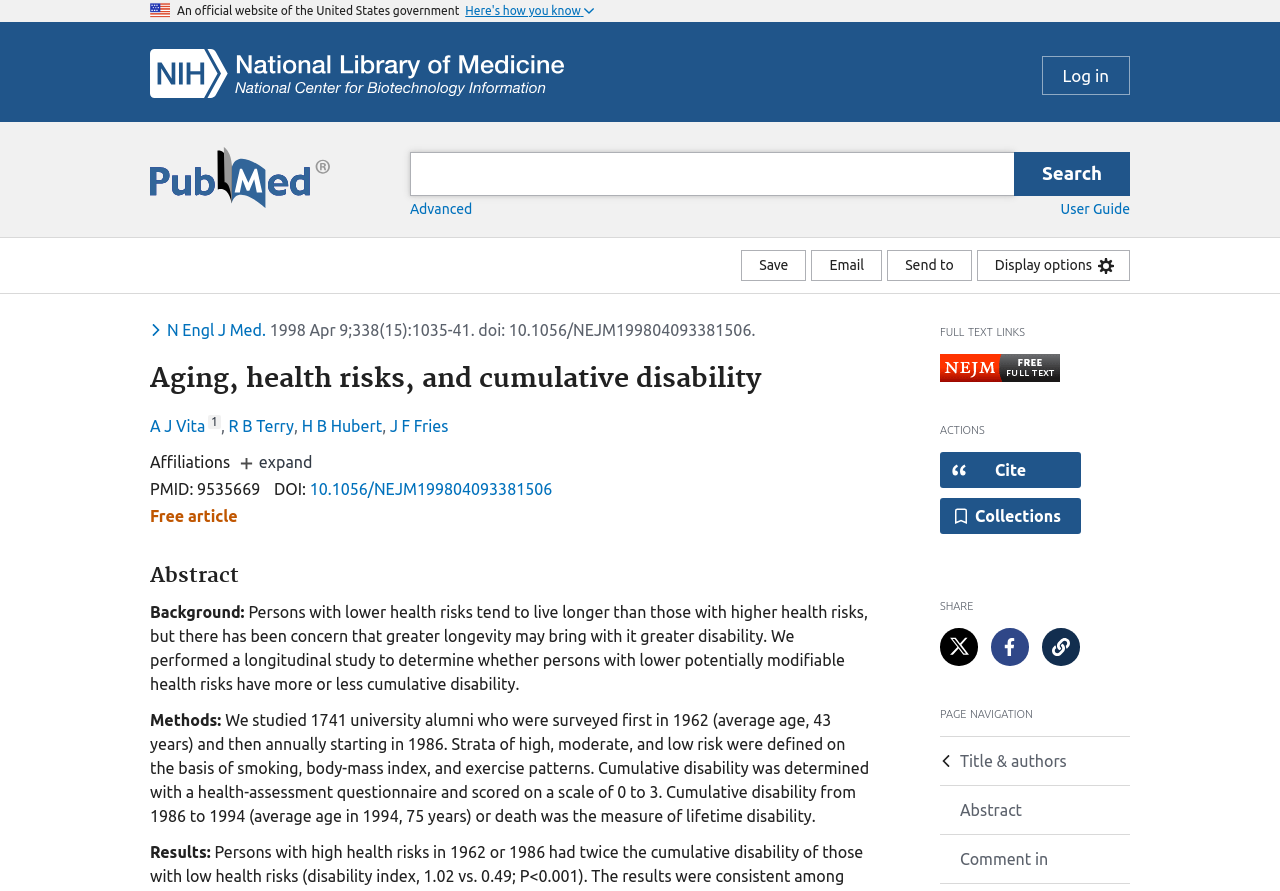From the webpage screenshot, predict the bounding box of the UI element that matches this description: "thefanlistings.org".

None